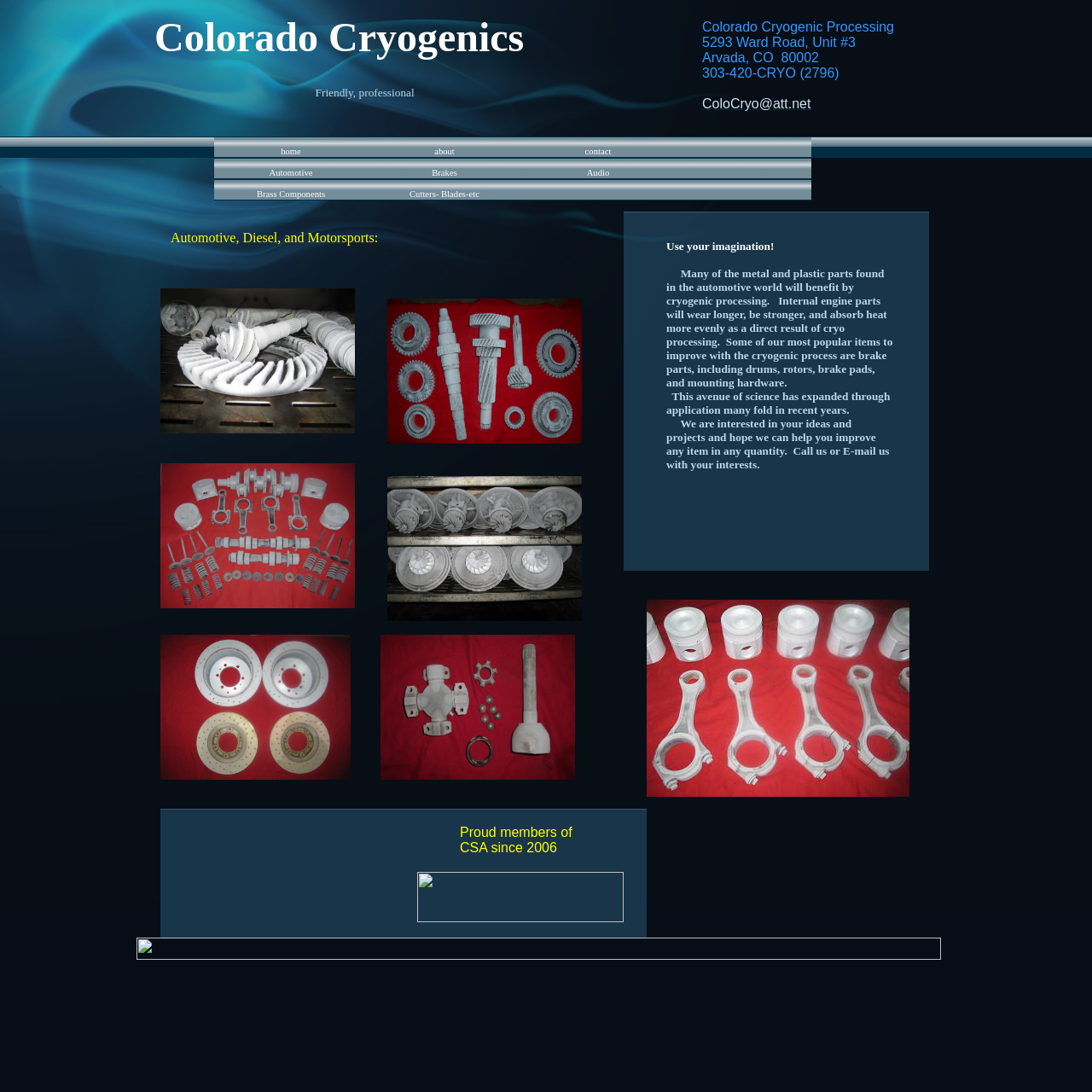Please provide the bounding box coordinates in the format (top-left x, top-left y, bottom-right x, bottom-right y). Remember, all values are floating point numbers between 0 and 1. What is the bounding box coordinate of the region described as: Automotive

[0.204, 0.145, 0.337, 0.168]